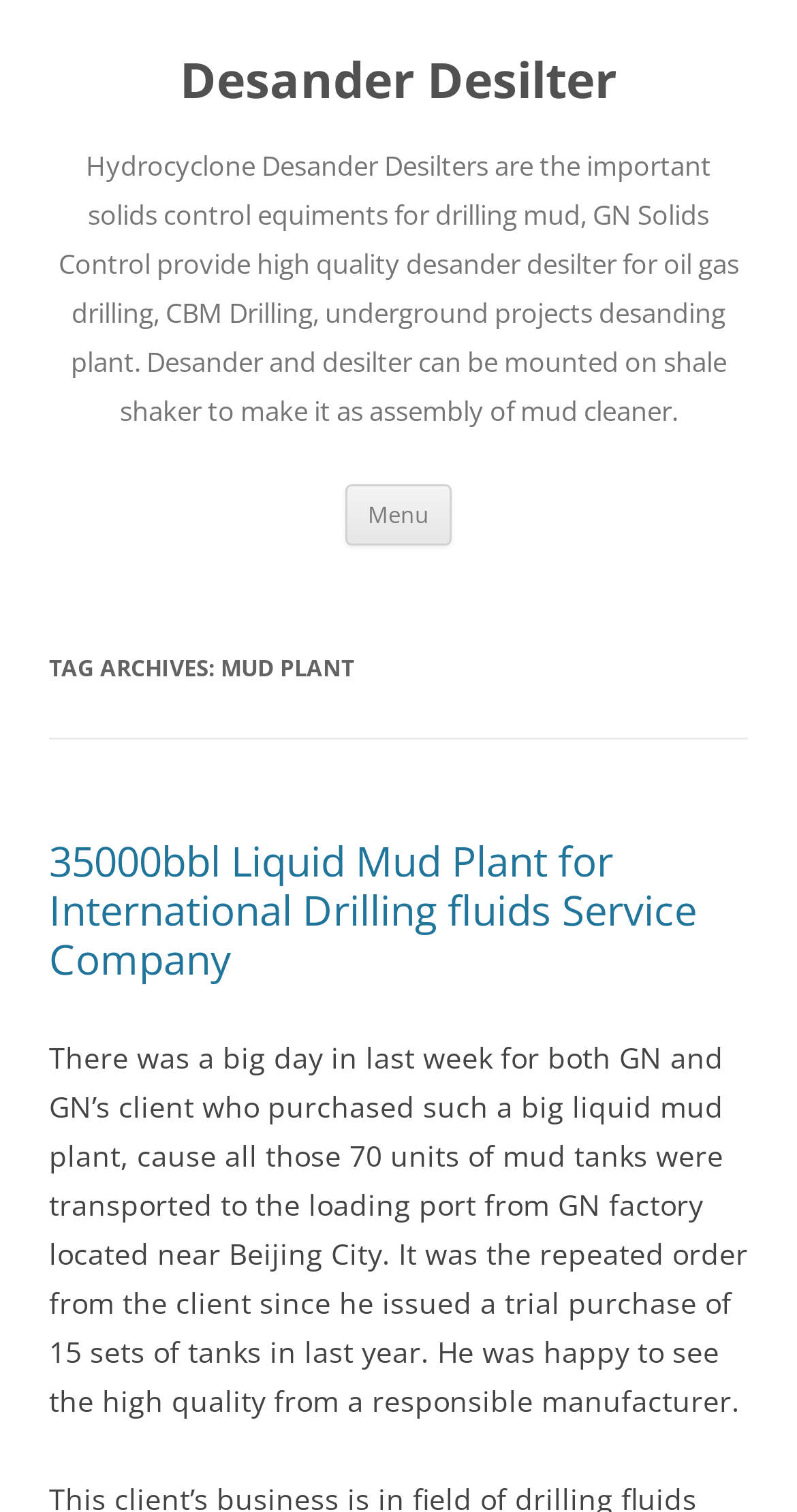Provide your answer to the question using just one word or phrase: What is the purpose of Desander Desilters?

solids control equipment